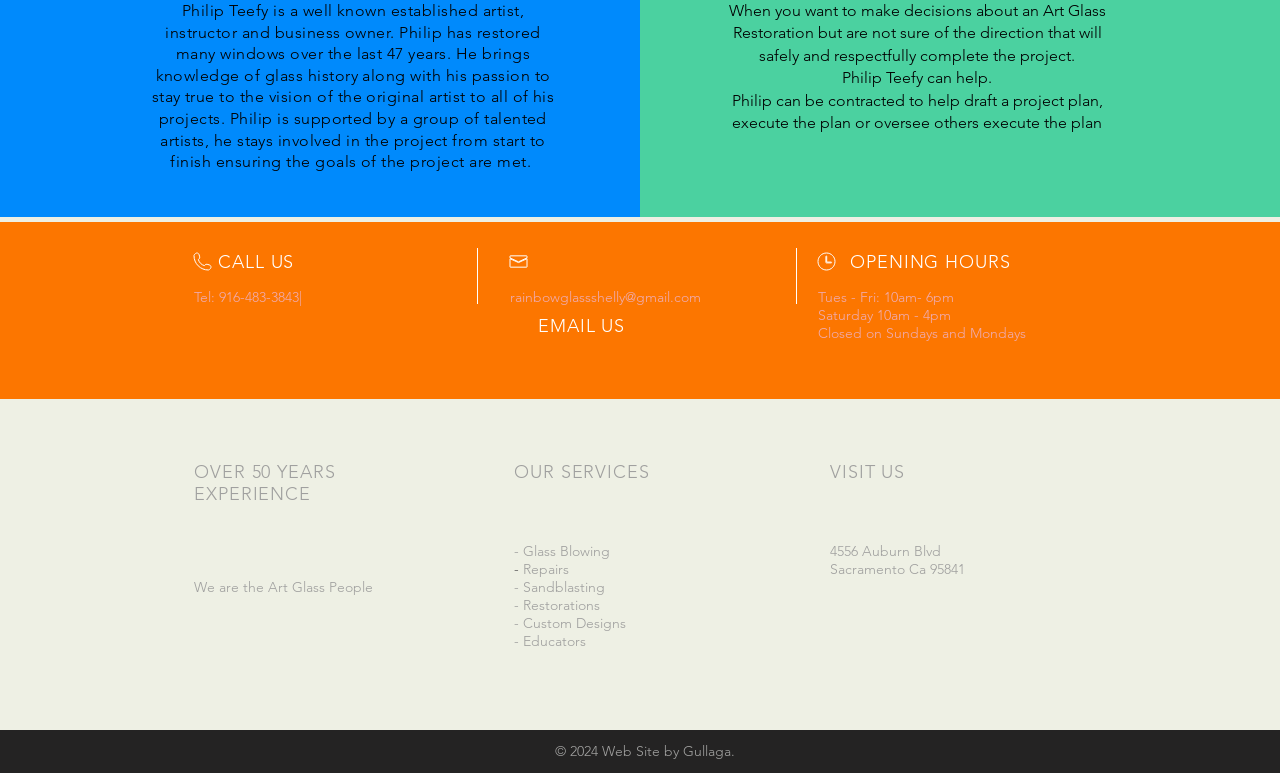Please find the bounding box coordinates for the clickable element needed to perform this instruction: "Click the 'CALL US' button".

[0.17, 0.325, 0.346, 0.353]